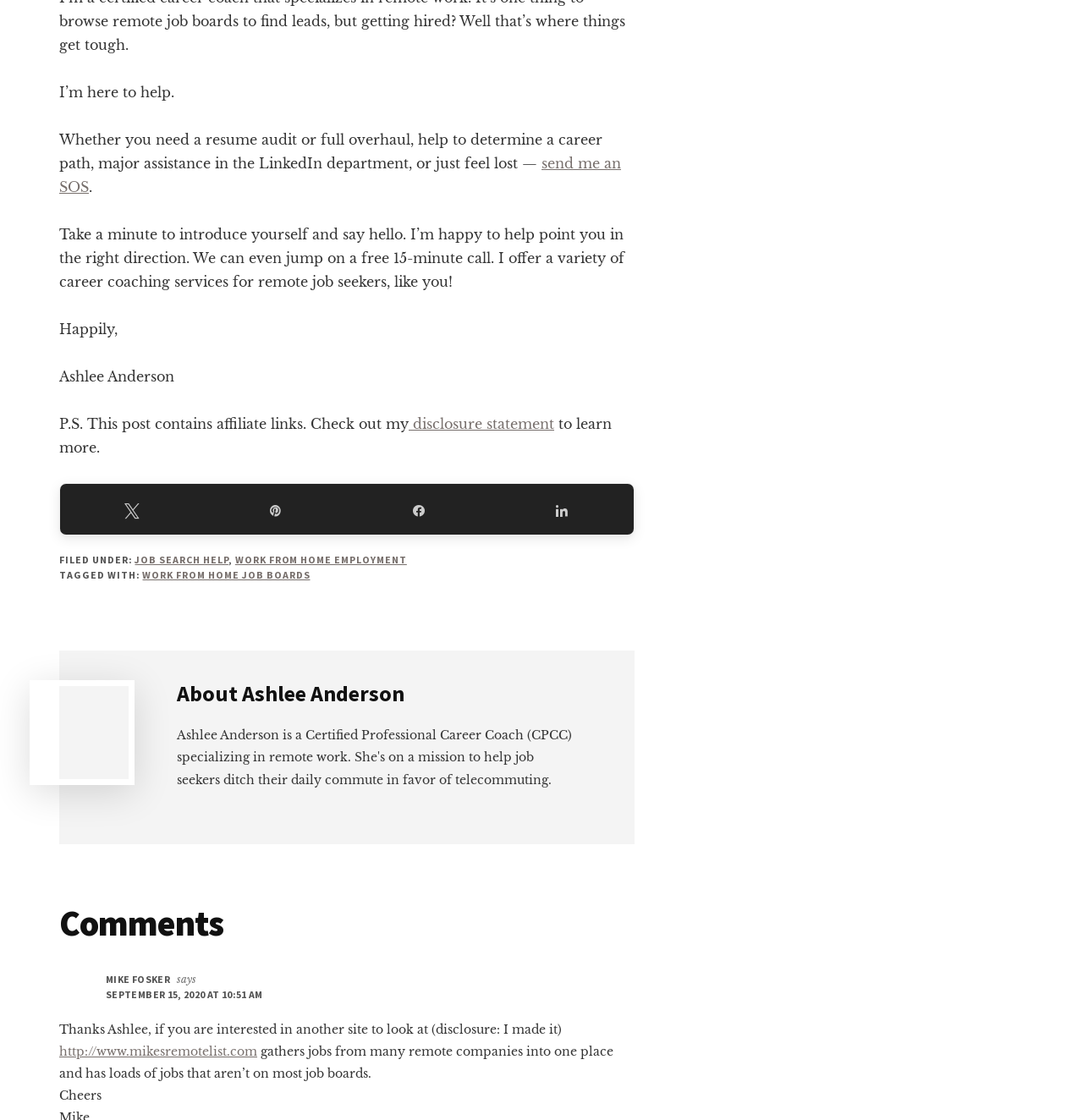Please predict the bounding box coordinates of the element's region where a click is necessary to complete the following instruction: "check 'Comments'". The coordinates should be represented by four float numbers between 0 and 1, i.e., [left, top, right, bottom].

[0.055, 0.807, 0.586, 0.842]